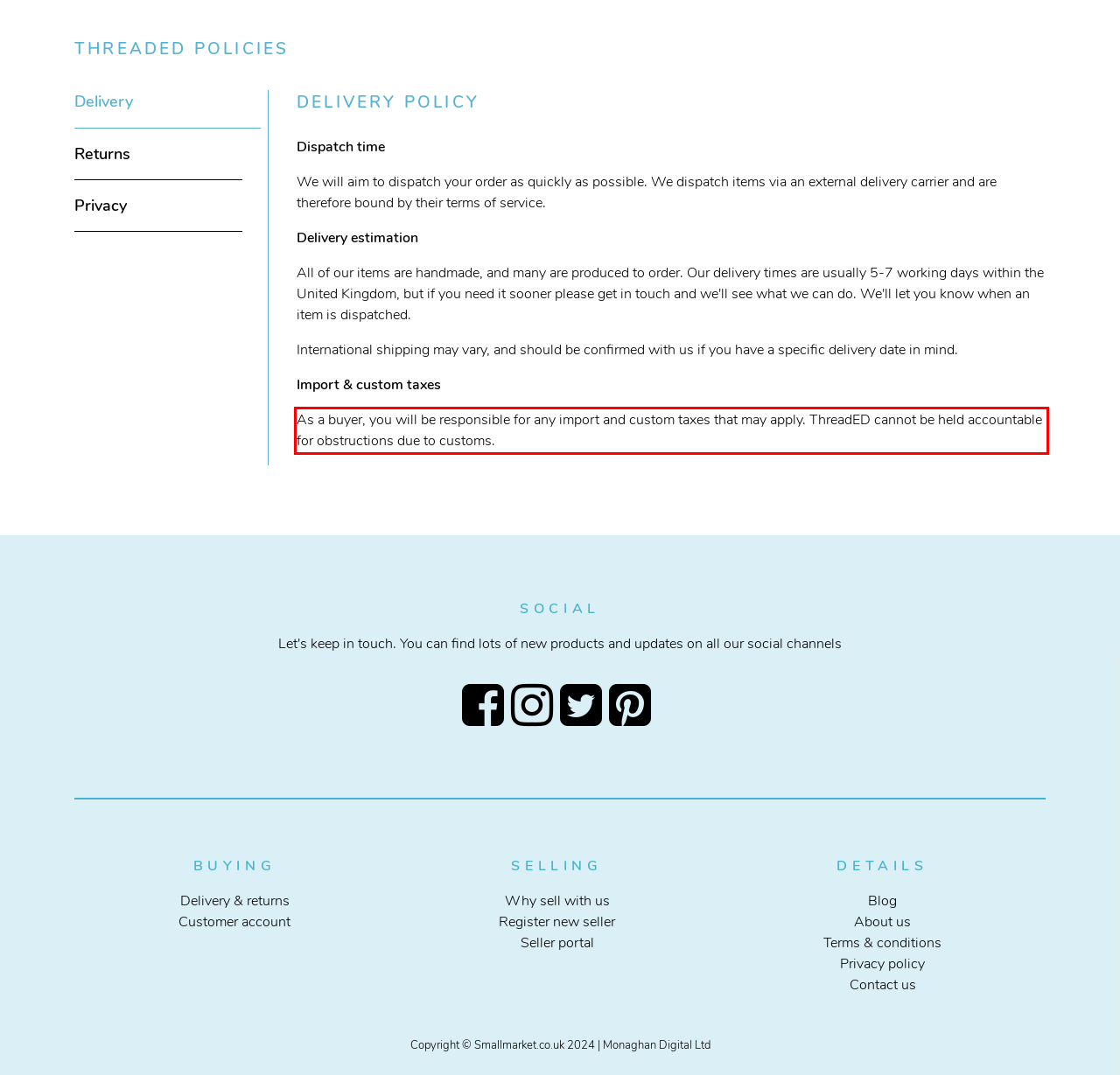In the screenshot of the webpage, find the red bounding box and perform OCR to obtain the text content restricted within this red bounding box.

As a buyer, you will be responsible for any import and custom taxes that may apply. ThreadED cannot be held accountable for obstructions due to customs.